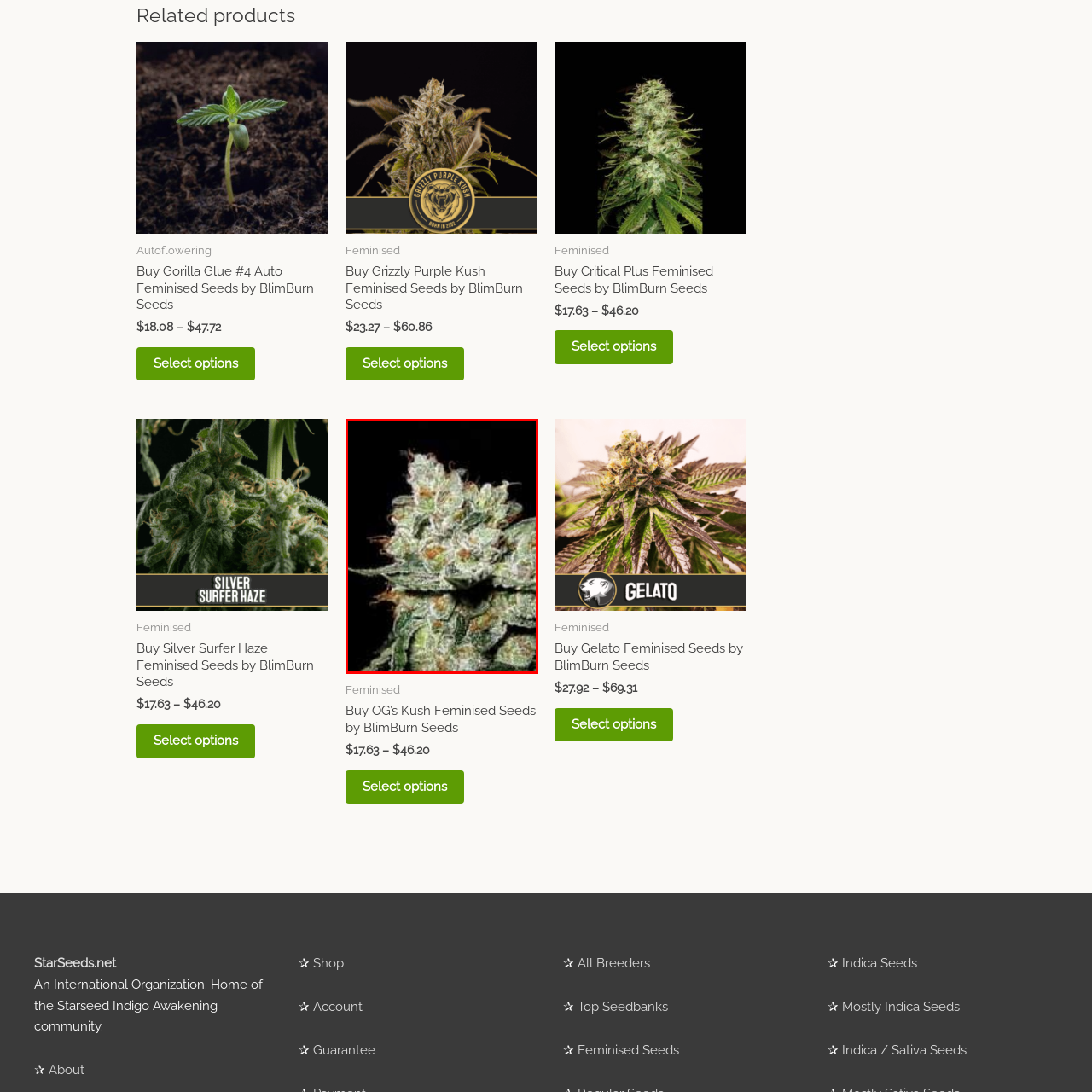Provide a comprehensive description of the image highlighted by the red bounding box.

The image showcases a close-up of the frosty, dense buds of "OG's Kush Feminised Seeds" by BlimBurn Seeds. The buds are enveloped in a shimmering layer of trichomes, giving them a crystalline appearance that suggests high potency. Vibrant green leaves contrast with the bright orange pistils, indicating ripeness and maturity. This visual representation highlights the quality and allure of the strain, making it an enticing option for cannabis enthusiasts. The product is part of a diverse selection available for purchase, perfect for those looking to enhance their garden with feminised seeds of high-caliber genetics.